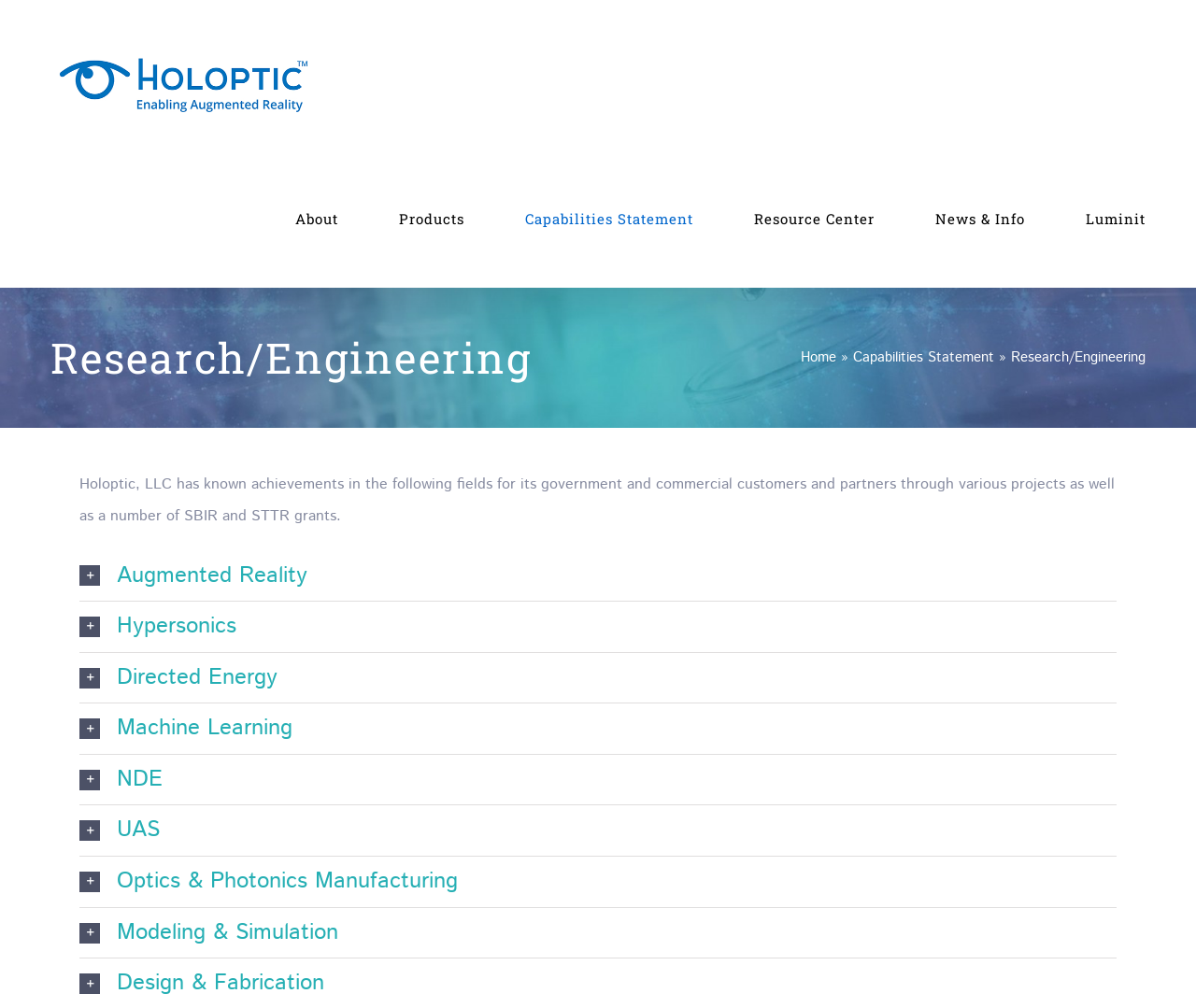Find the bounding box of the web element that fits this description: "Home".

[0.669, 0.344, 0.699, 0.364]